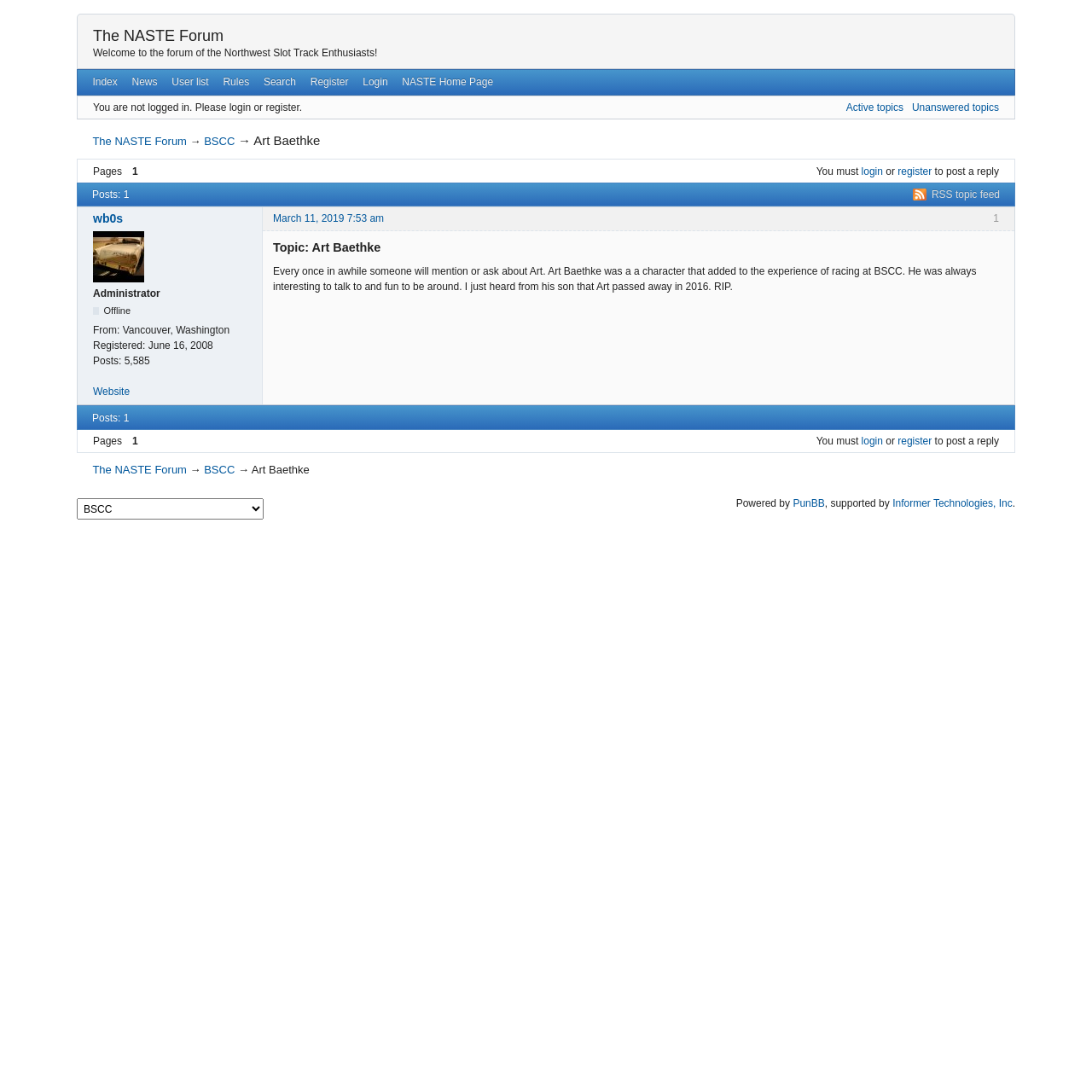Identify the bounding box coordinates of the region I need to click to complete this instruction: "Login to the forum".

[0.326, 0.064, 0.362, 0.086]